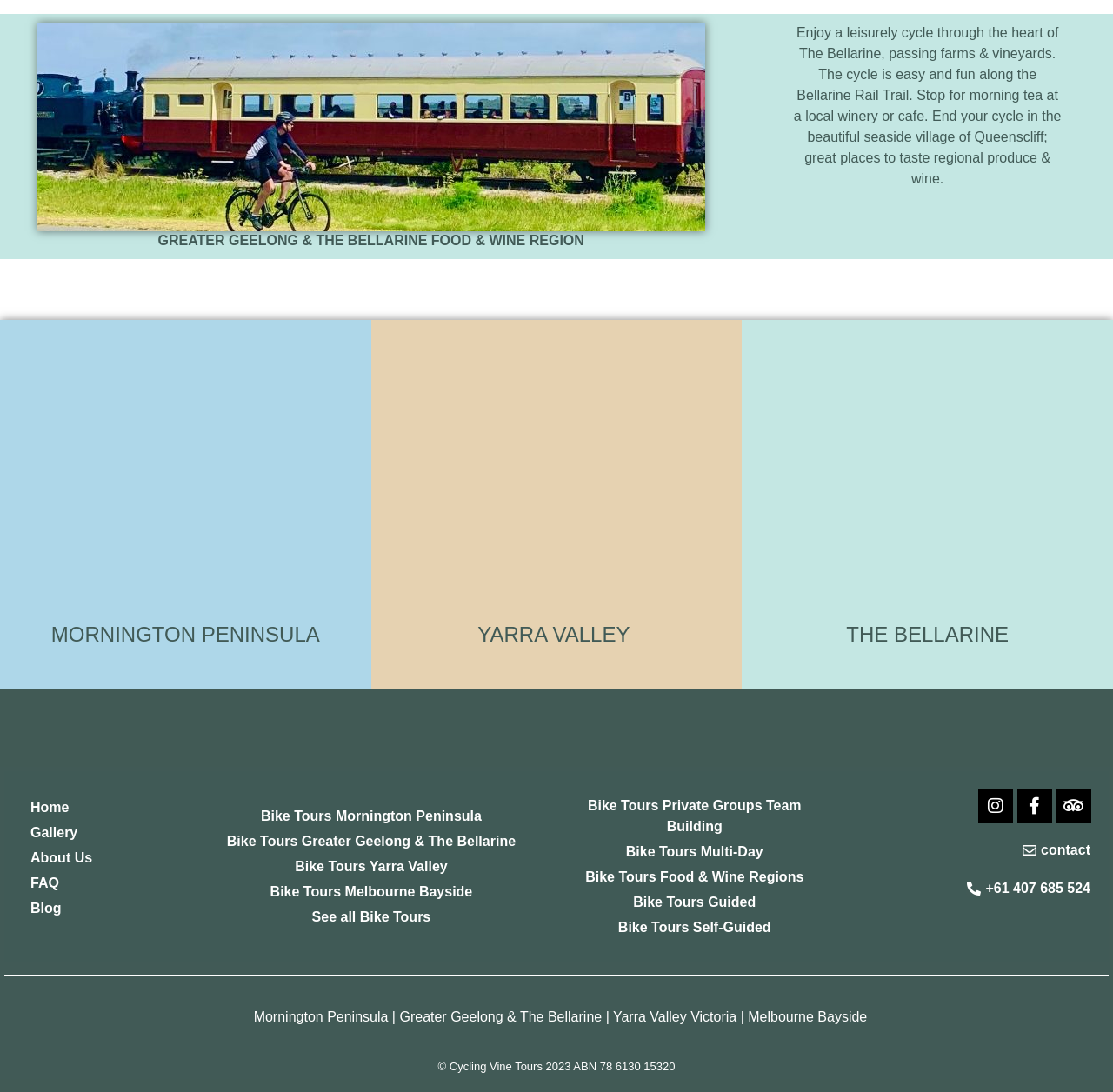Use the details in the image to answer the question thoroughly: 
What is the purpose of the links at the bottom of the webpage?

The links at the bottom of the webpage, such as 'Home', 'Gallery', and 'About Us', appear to be navigation links that allow users to access different sections of the website.